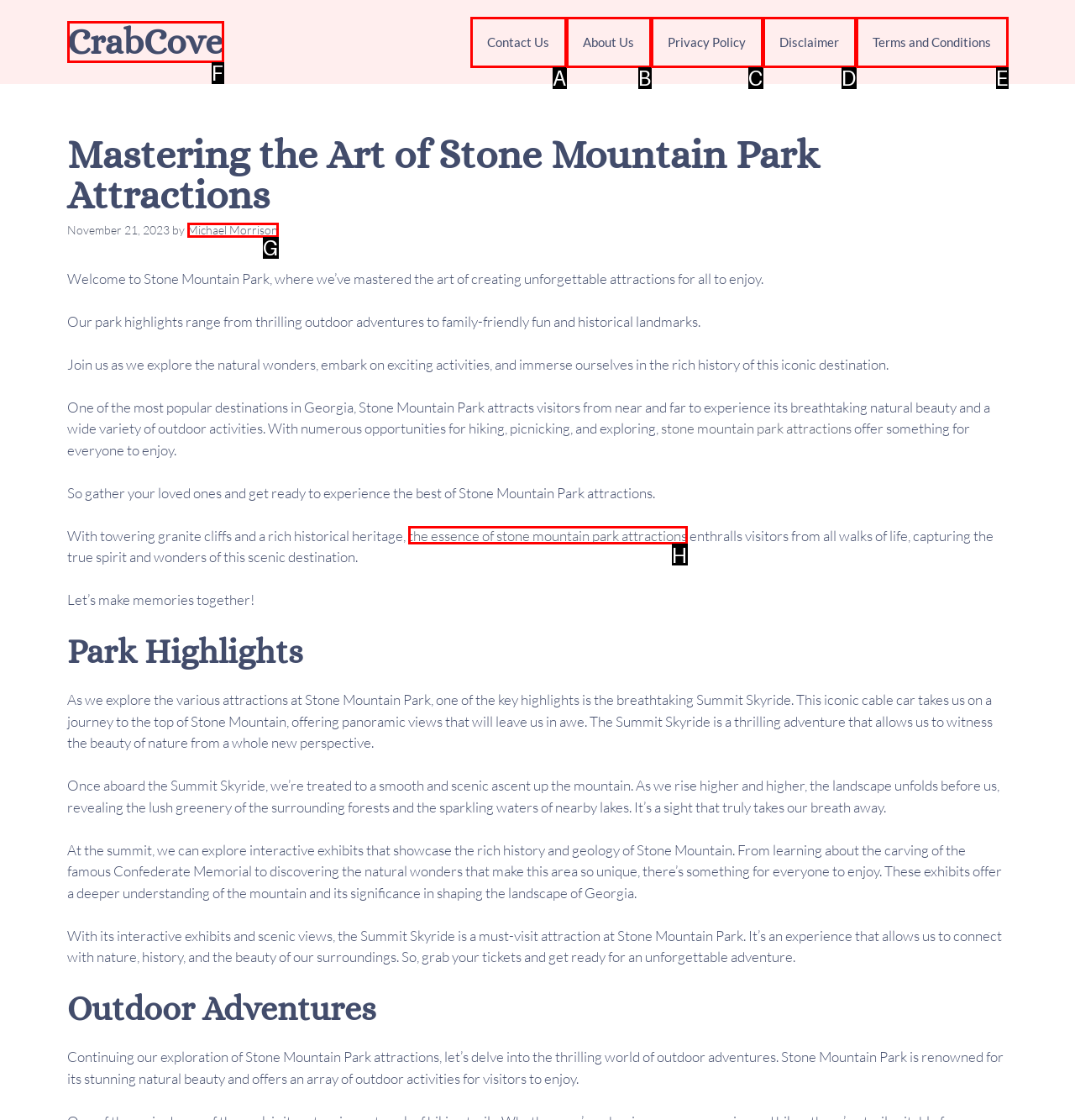Point out the option that aligns with the description: Michael Morrison
Provide the letter of the corresponding choice directly.

G